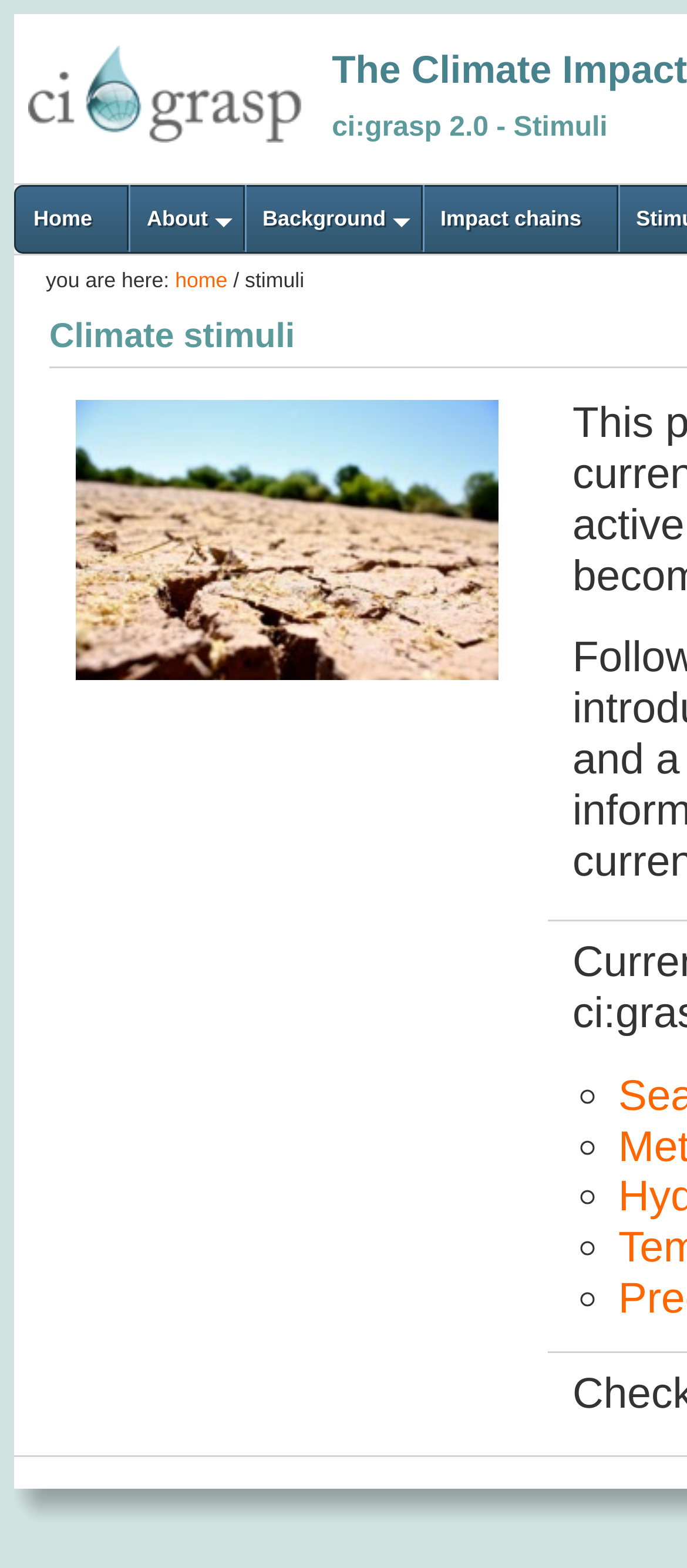Given the webpage screenshot, identify the bounding box of the UI element that matches this description: "Impact chains".

[0.615, 0.119, 0.9, 0.159]